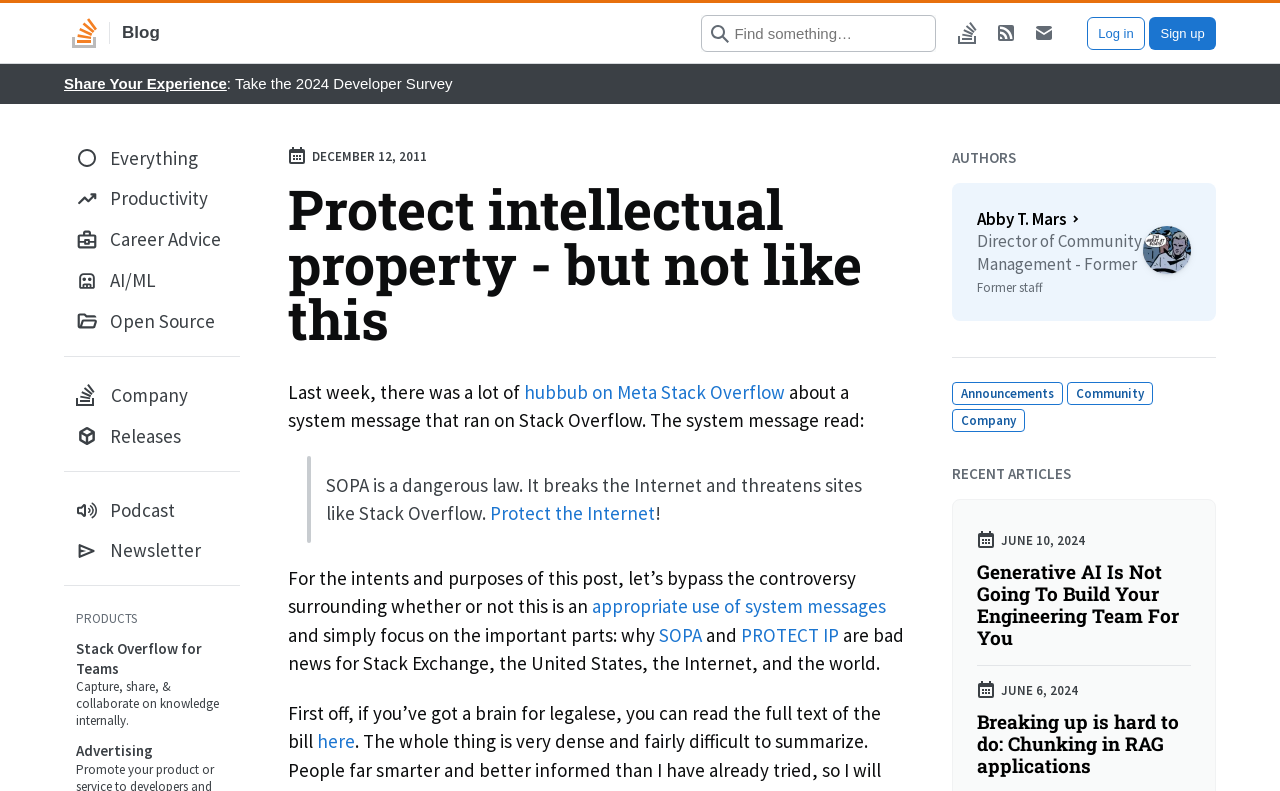Identify the bounding box for the element characterized by the following description: "Open Source".

[0.05, 0.383, 0.188, 0.43]